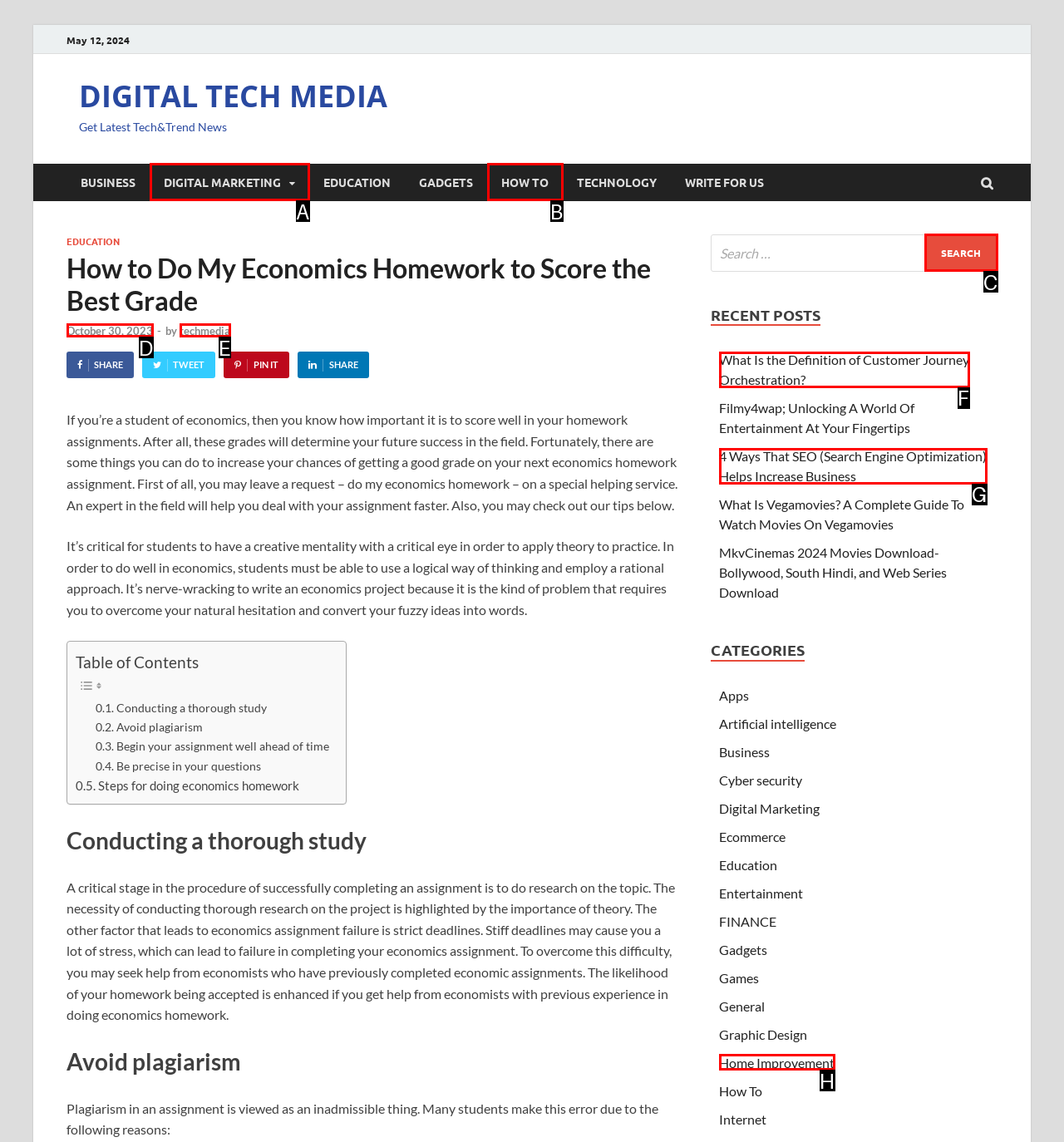Find the HTML element that corresponds to the description: Home Improvement. Indicate your selection by the letter of the appropriate option.

H